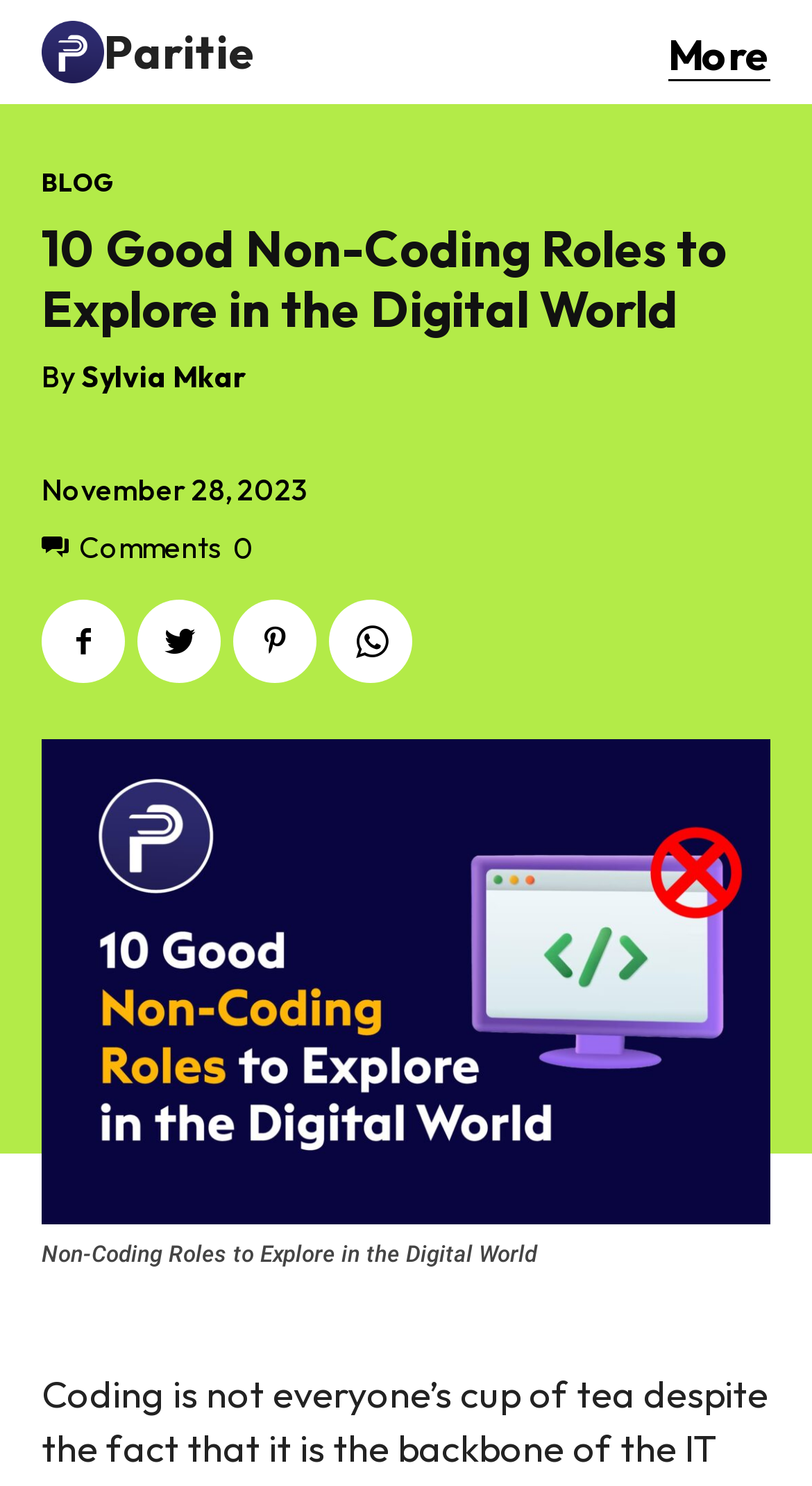Provide the bounding box coordinates for the UI element described in this sentence: "Facebook". The coordinates should be four float values between 0 and 1, i.e., [left, top, right, bottom].

[0.037, 0.651, 0.183, 0.731]